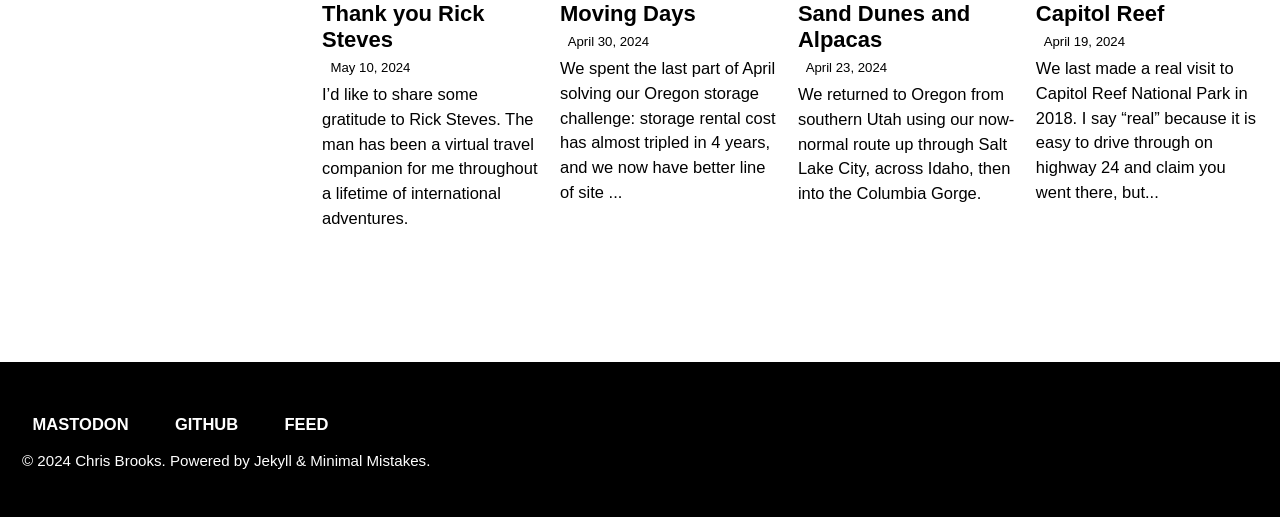Refer to the image and provide an in-depth answer to the question: 
How many links are in the footer section?

I looked at the footer section of the webpage and counted the number of 'link' elements, which are [101], [103], [105], and [34]. There are 4 links in the footer section.